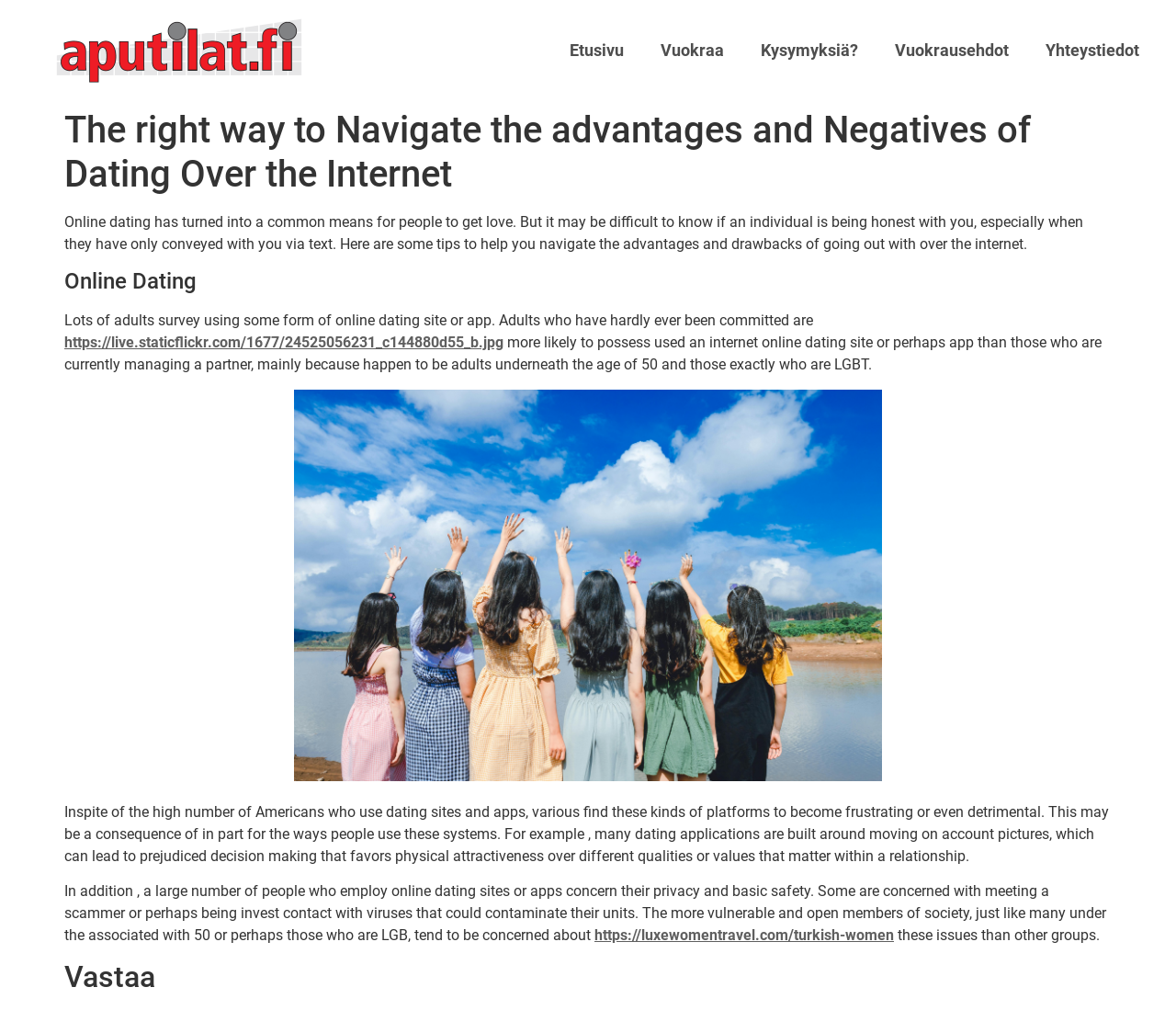Please indicate the bounding box coordinates for the clickable area to complete the following task: "Click the 'Etusivu' link". The coordinates should be specified as four float numbers between 0 and 1, i.e., [left, top, right, bottom].

[0.469, 0.029, 0.546, 0.071]